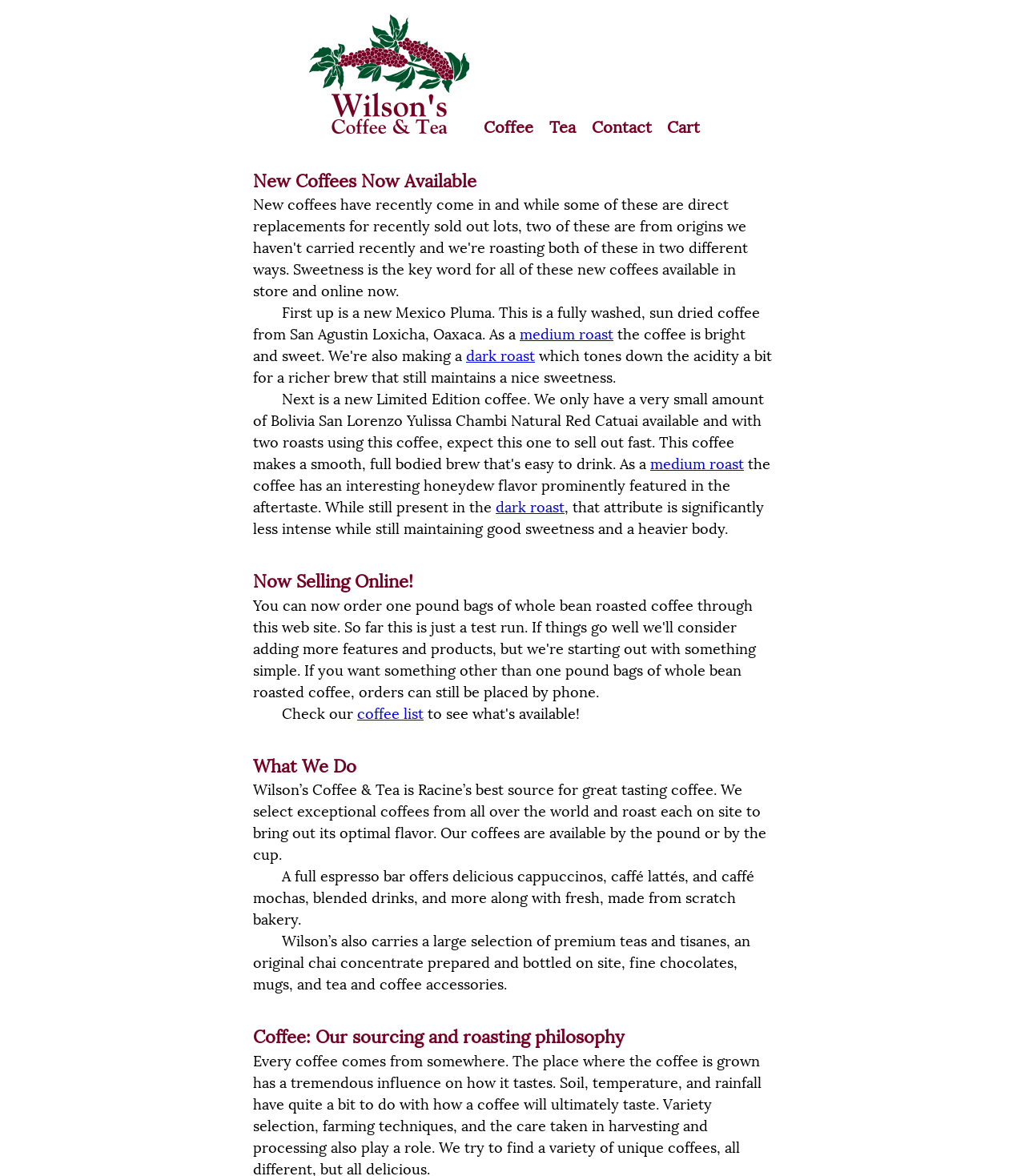Please find and provide the title of the webpage.

New Coffees Now Available